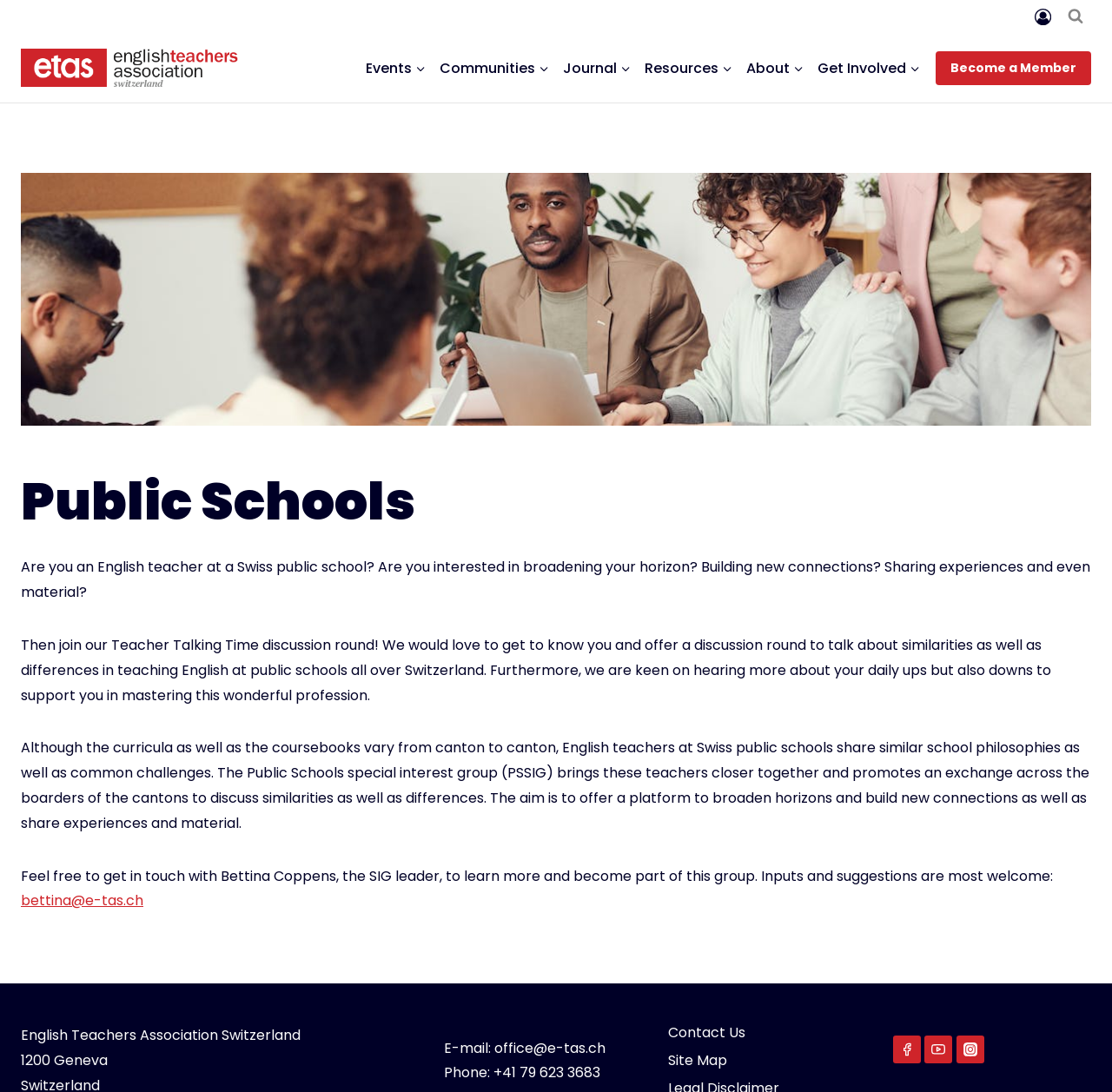What is the purpose of the Teacher Talking Time discussion round?
Answer the question with a single word or phrase, referring to the image.

To broaden horizons and build new connections